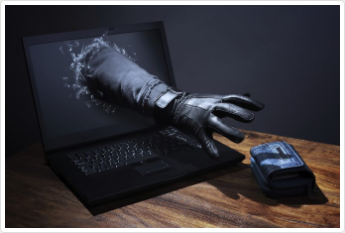Observe the image and answer the following question in detail: What is the purpose of the accompanying text?

The accompanying text on the webpage highlights the necessity for proactive measures and strategies to combat online fraud, underlining that effective fraud investigation services are essential for safeguarding against modern cyber scams.